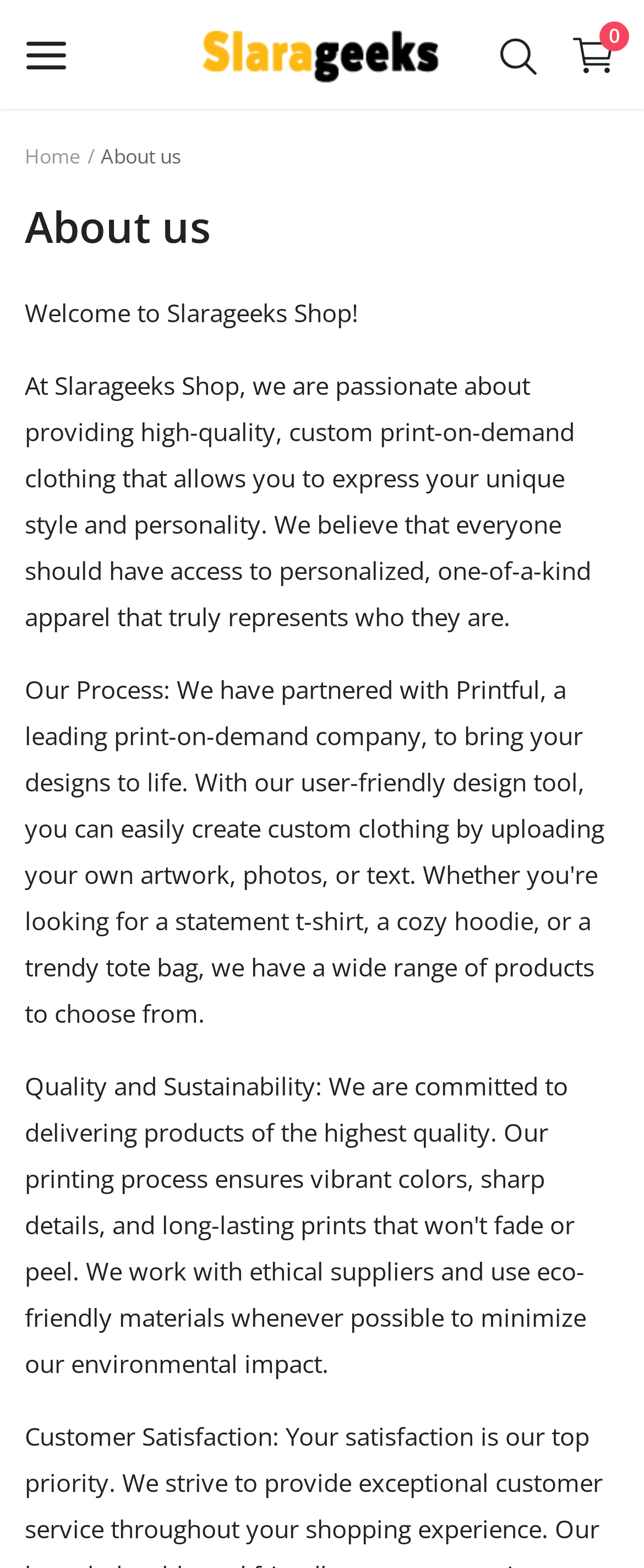Identify the bounding box coordinates of the clickable region necessary to fulfill the following instruction: "Change currency to USD". The bounding box coordinates should be four float numbers between 0 and 1, i.e., [left, top, right, bottom].

[0.038, 0.485, 0.21, 0.535]